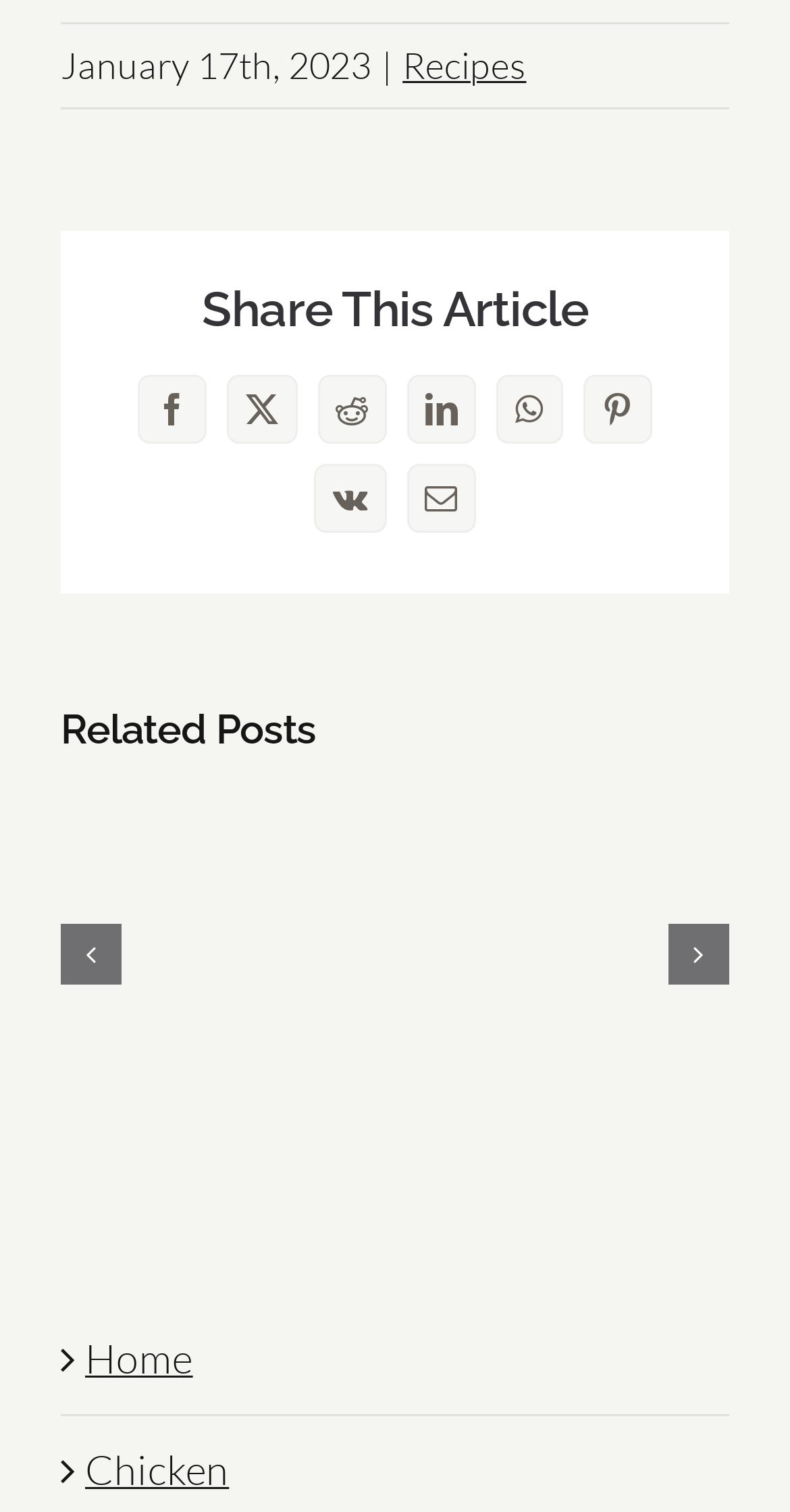How many related posts are displayed on the webpage?
Refer to the image and give a detailed answer to the query.

The webpage has a section for related posts, which displays two posts, each with a title and a link.